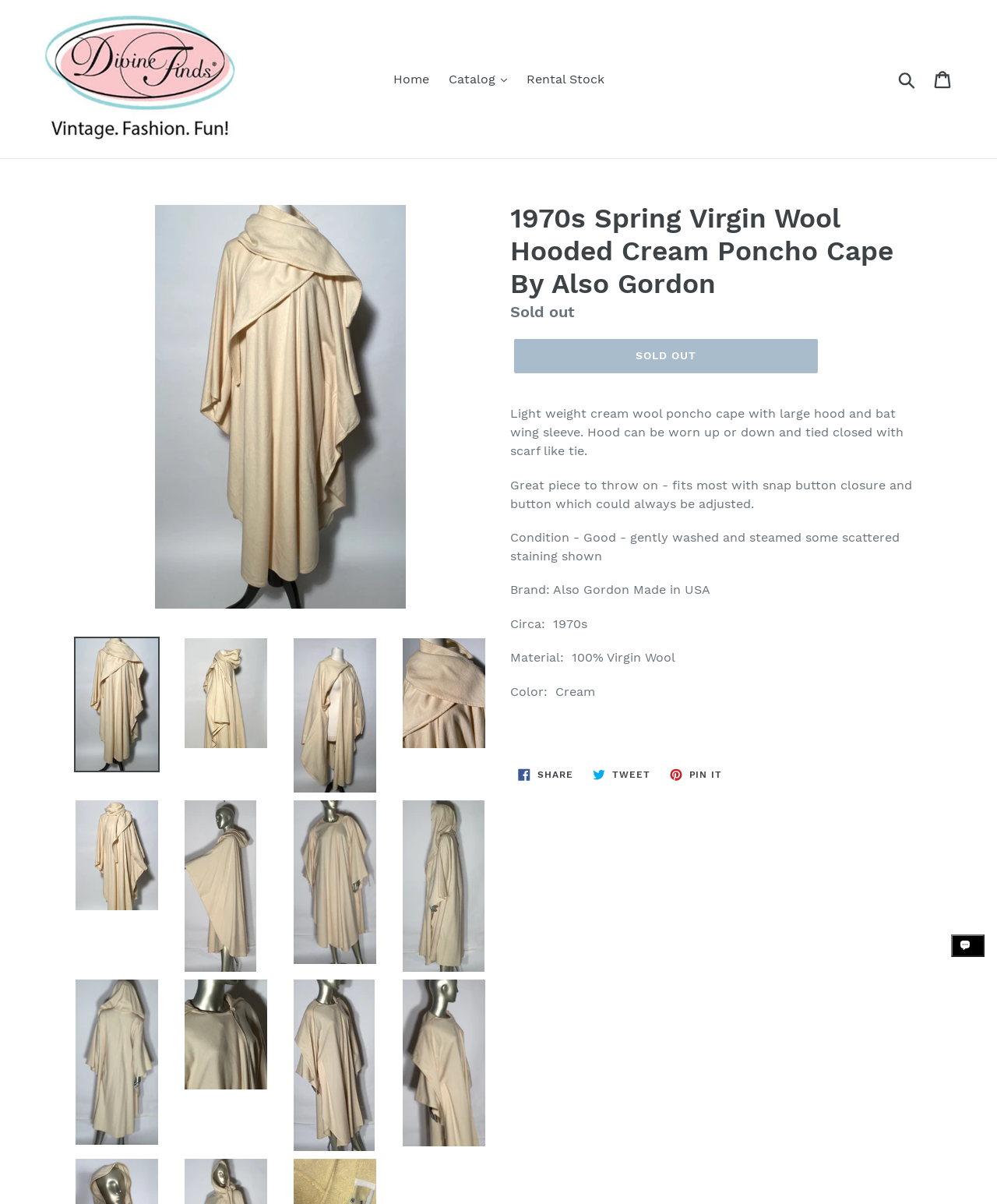Find the bounding box coordinates for the area that must be clicked to perform this action: "Check the cart".

[0.928, 0.051, 0.965, 0.08]